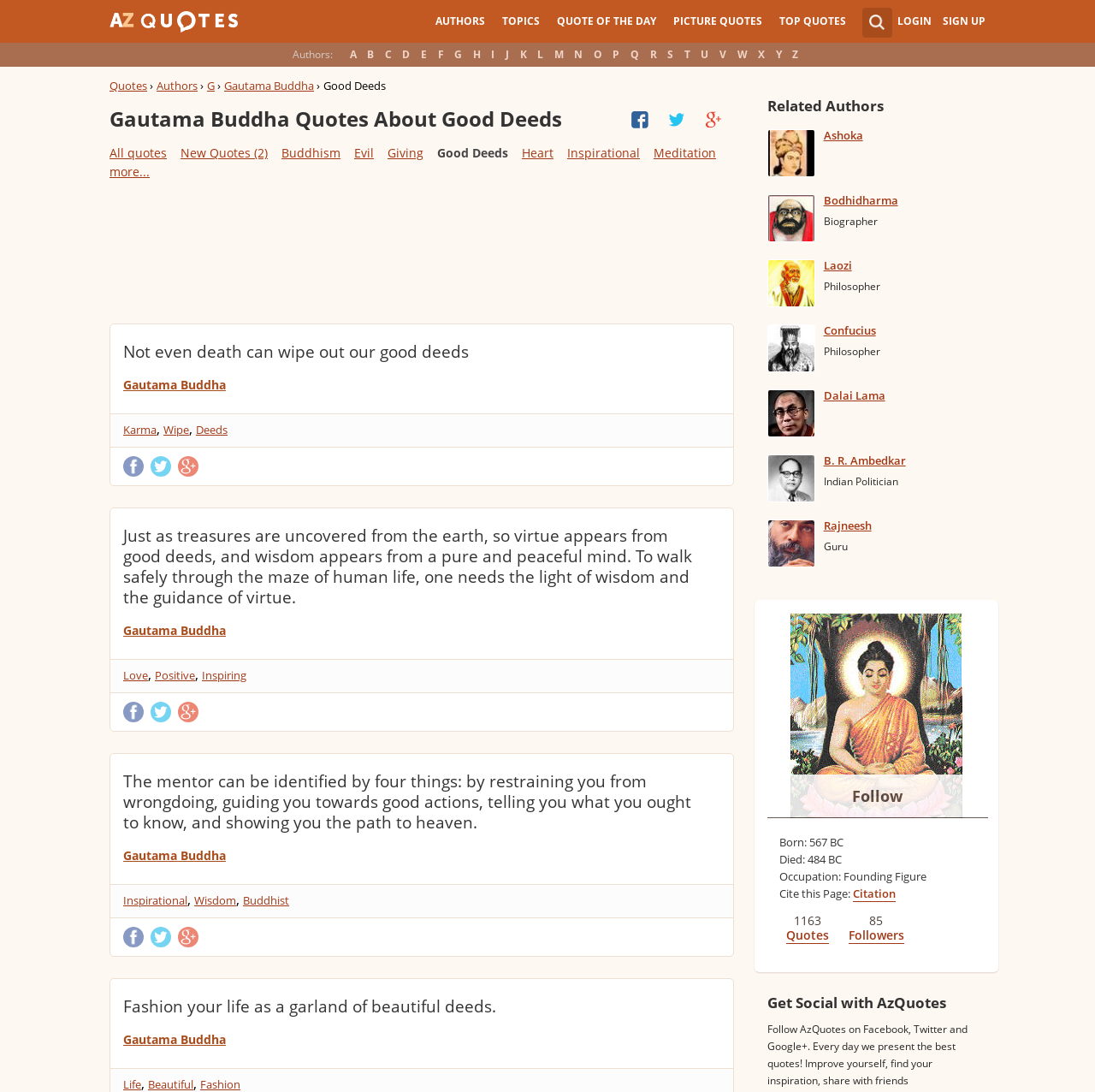Select the bounding box coordinates of the element I need to click to carry out the following instruction: "Click on the 'LOGIN' link".

[0.82, 0.013, 0.851, 0.026]